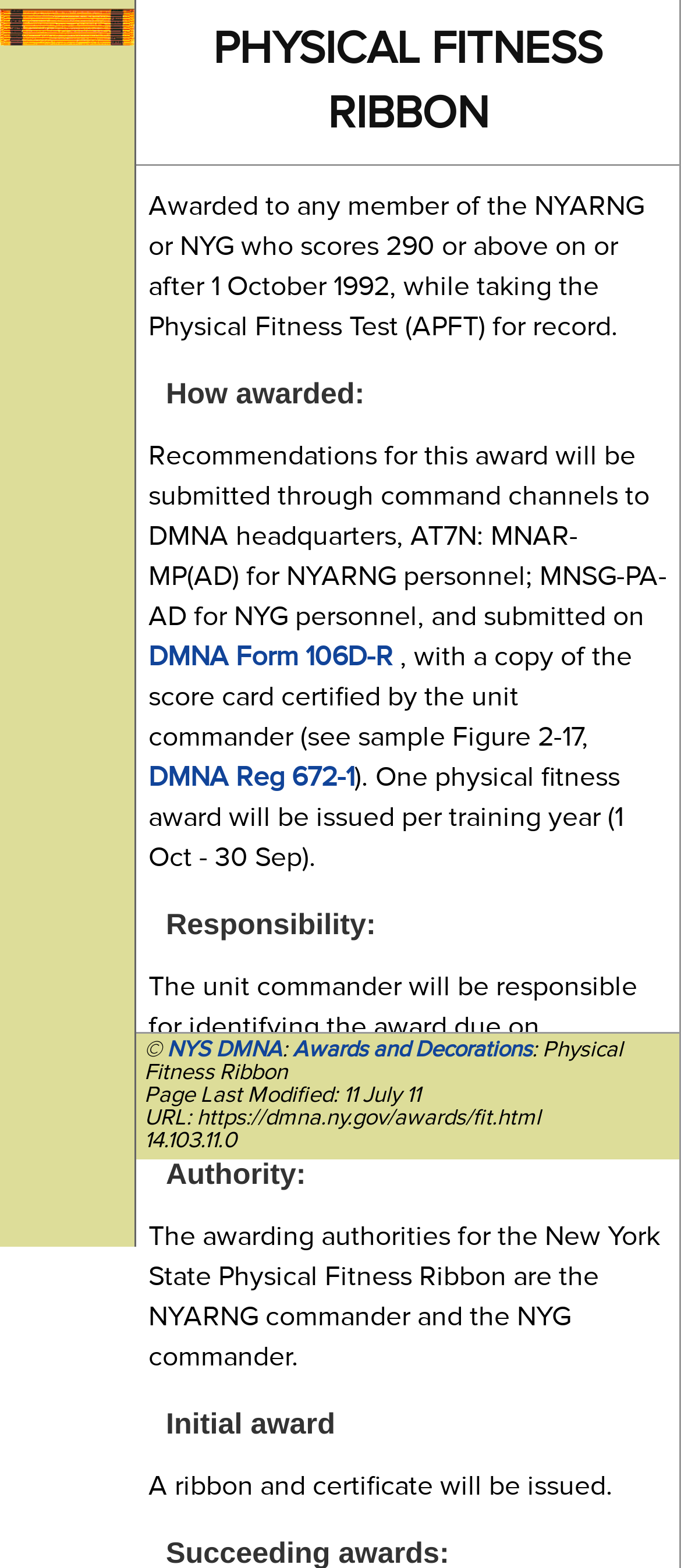What is the minimum score required to be awarded the physical fitness ribbon?
Look at the image and provide a detailed response to the question.

The minimum score required to be awarded the physical fitness ribbon can be found in the StaticText 'Awarded to any member of the NYARNG or NYG who scores 290 or above on or after 1 October 1992, while taking the Physical Fitness Test (APFT) for record.' which is located below the heading 'PHYSICAL FITNESS RIBBON', with a bounding box coordinate of [0.218, 0.12, 0.946, 0.219].